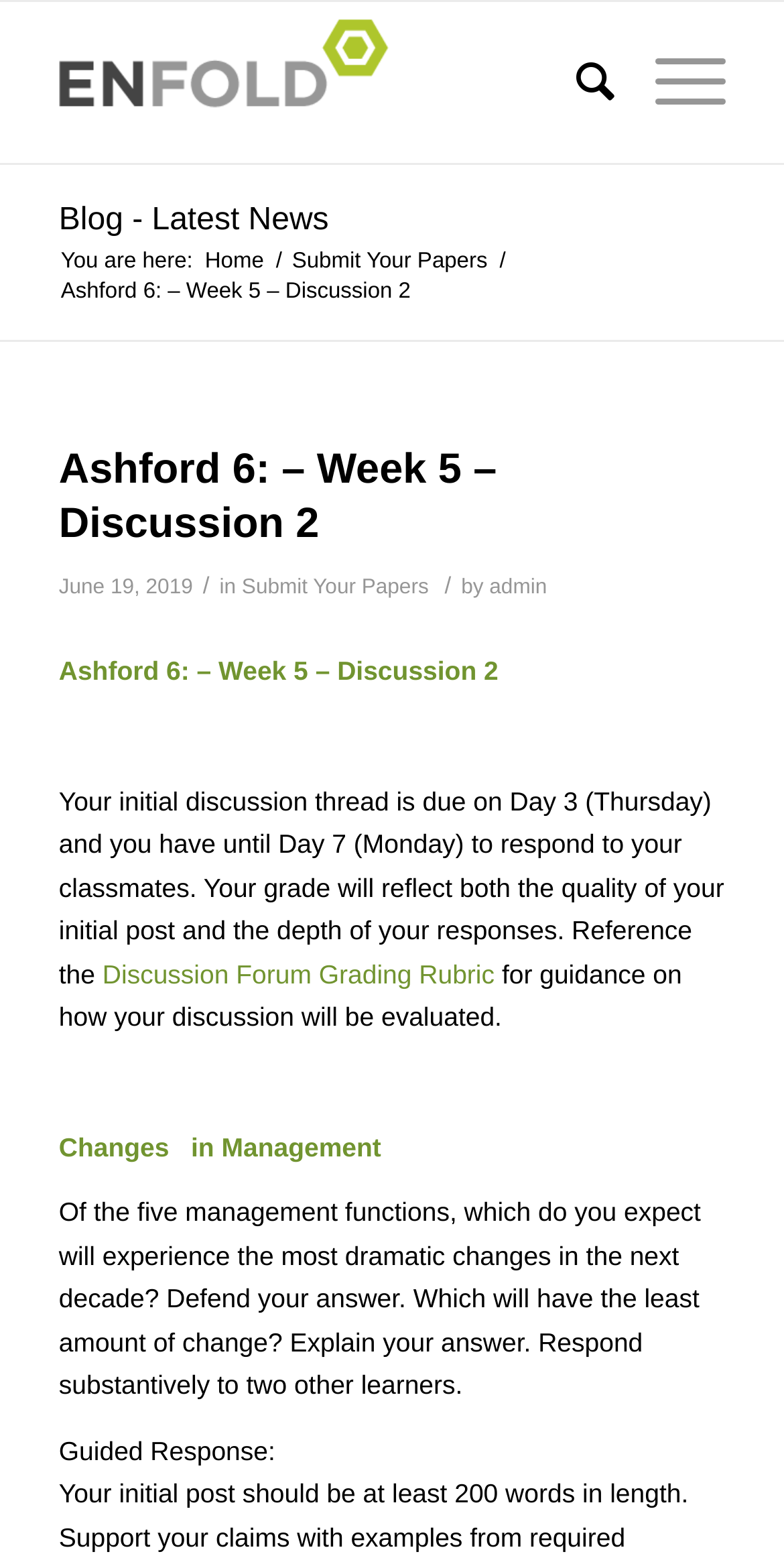Determine the bounding box coordinates of the target area to click to execute the following instruction: "View the discussion forum grading rubric."

[0.131, 0.614, 0.631, 0.633]